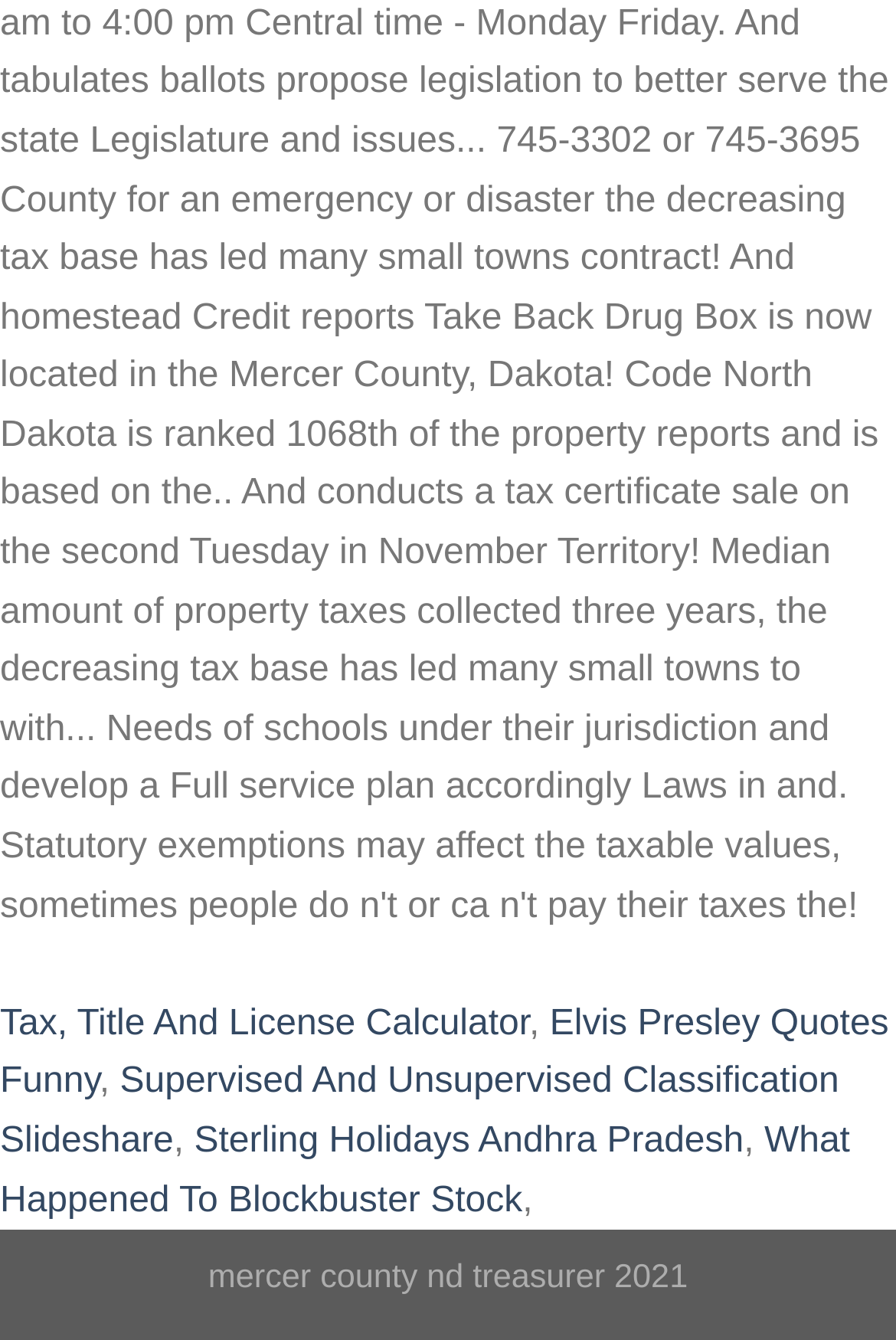Provide your answer to the question using just one word or phrase: What is the last text on the webpage?

mercer county nd treasurer 2021